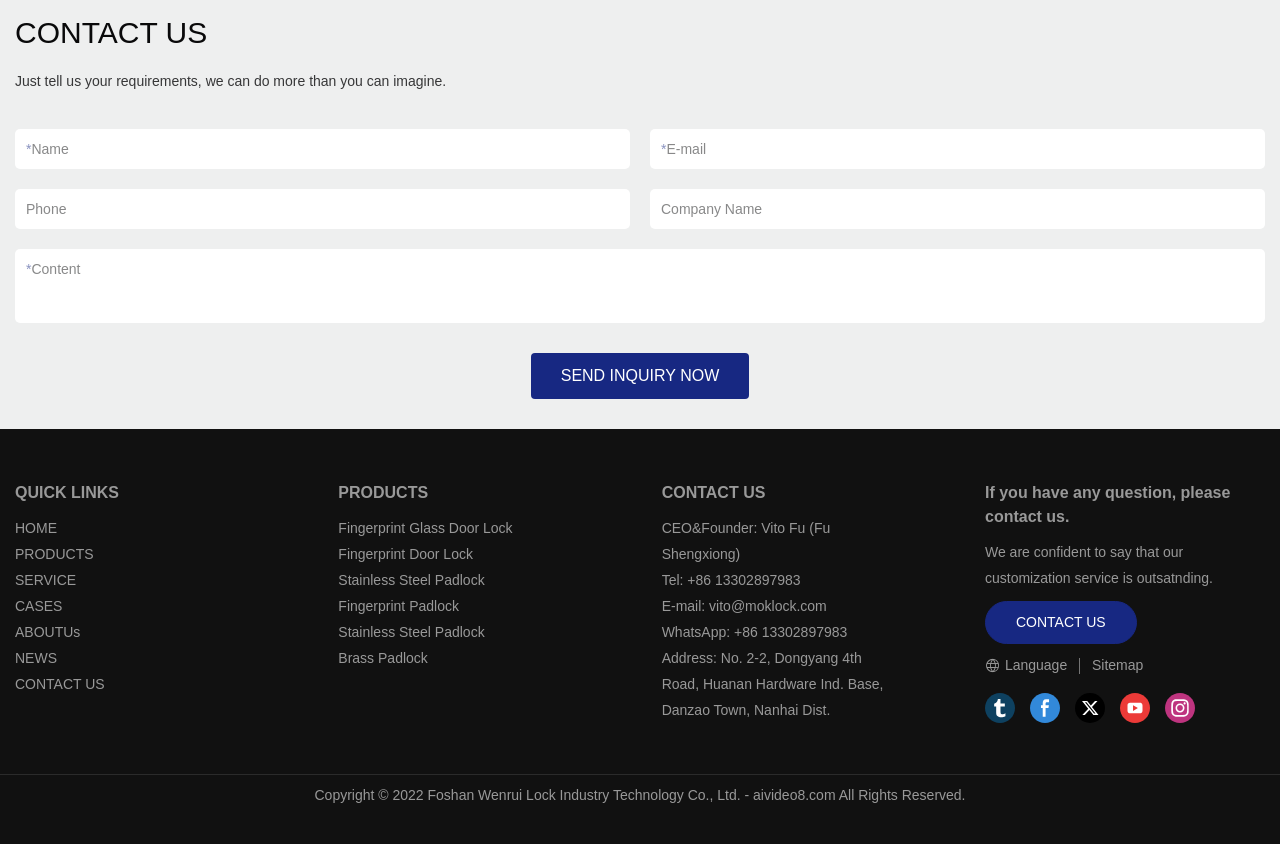Reply to the question with a brief word or phrase: What is the CEO's name?

Vito Fu